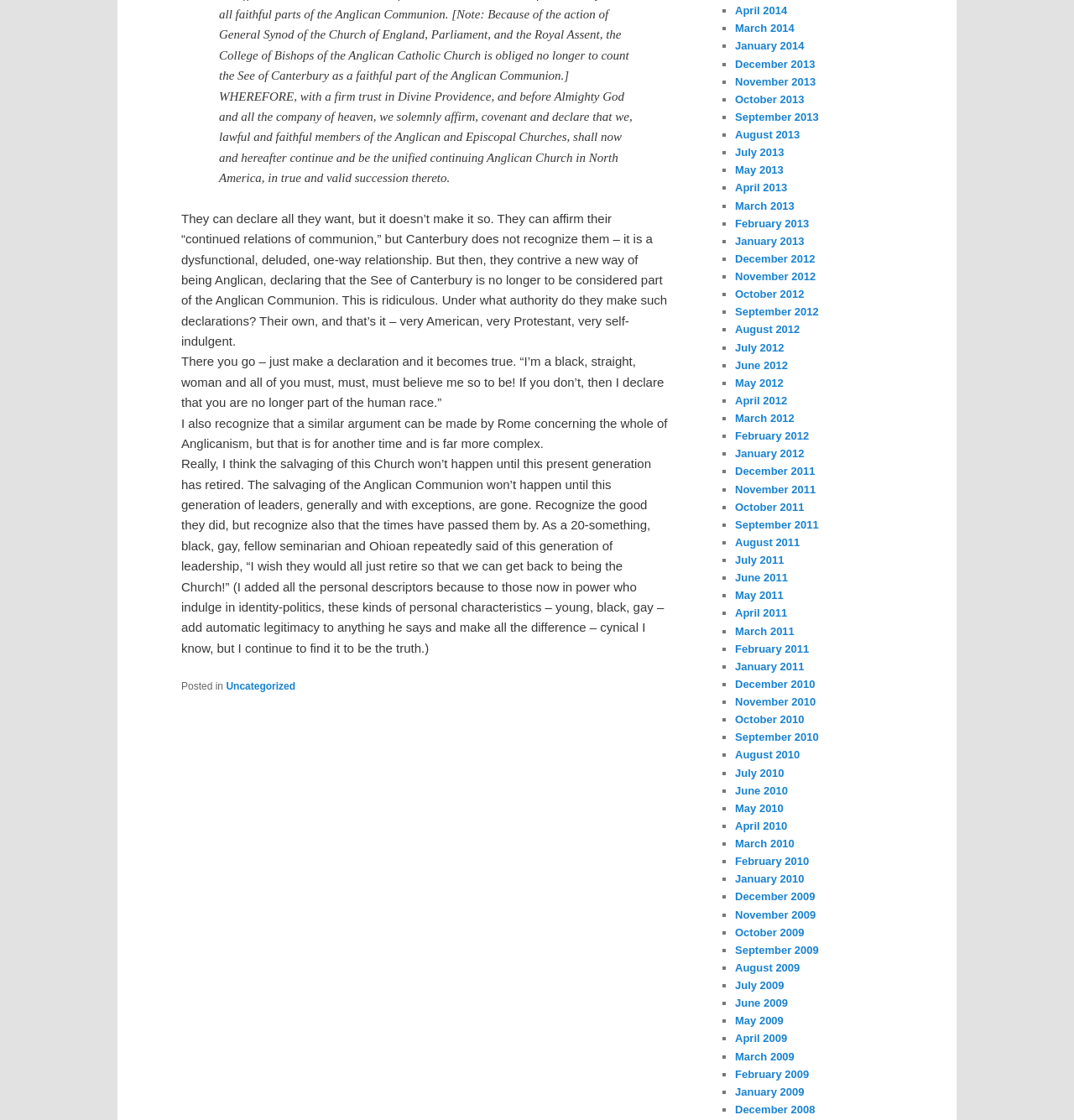Predict the bounding box of the UI element based on this description: "Uncategorized".

[0.21, 0.608, 0.275, 0.618]